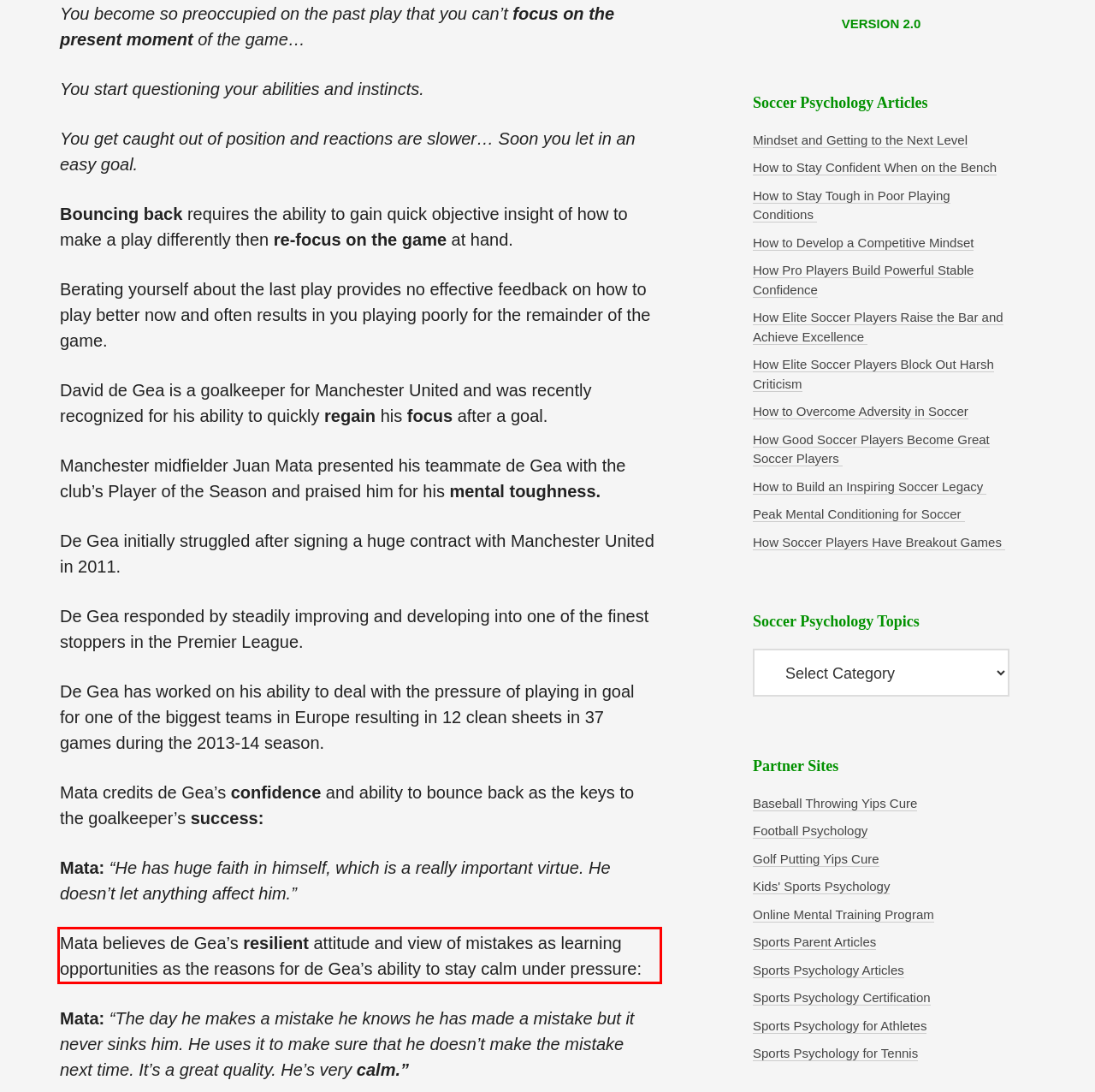Observe the screenshot of the webpage that includes a red rectangle bounding box. Conduct OCR on the content inside this red bounding box and generate the text.

Mata believes de Gea’s resilient attitude and view of mistakes as learning opportunities as the reasons for de Gea’s ability to stay calm under pressure: